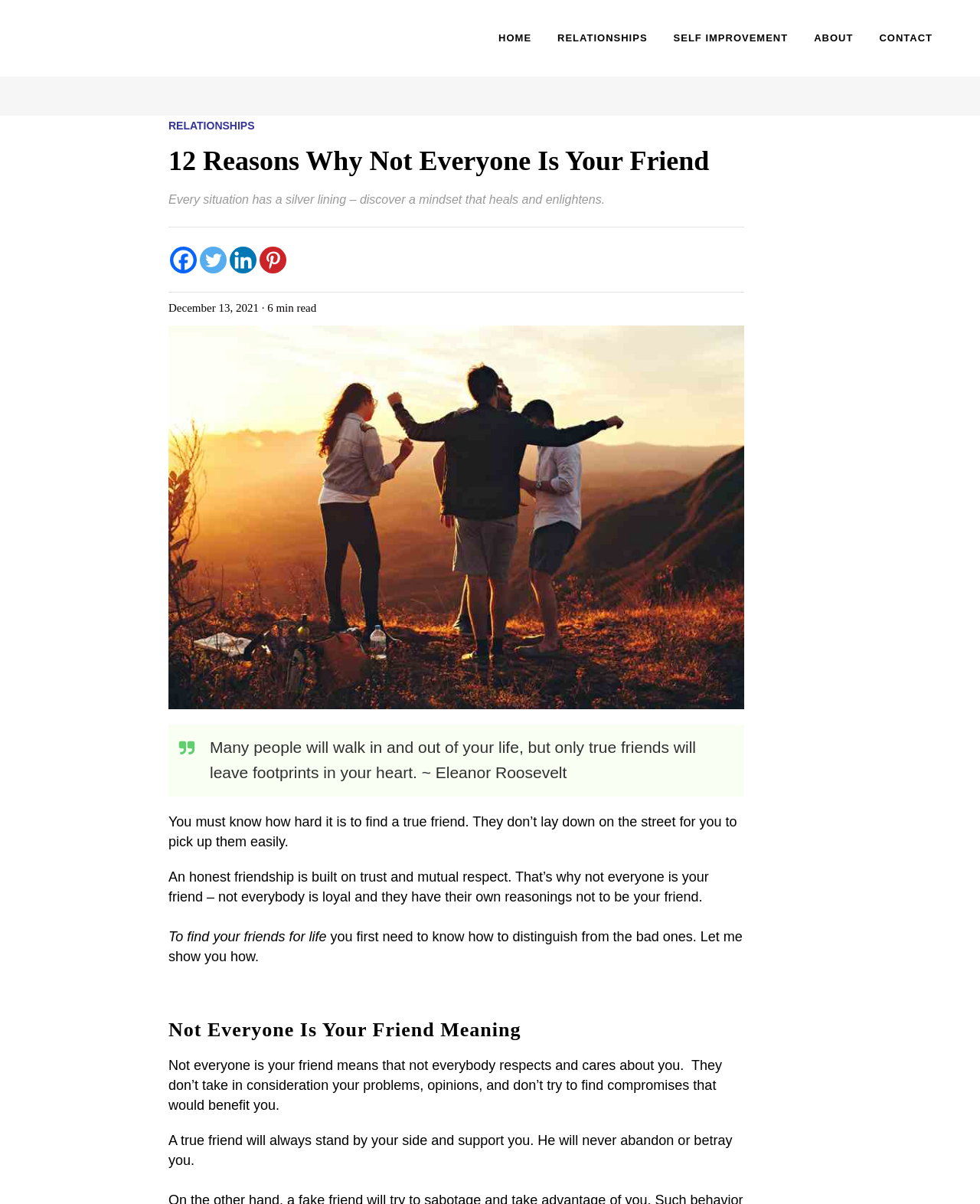What is the quote mentioned in the webpage?
Using the image, provide a concise answer in one word or a short phrase.

Eleanor Roosevelt quote